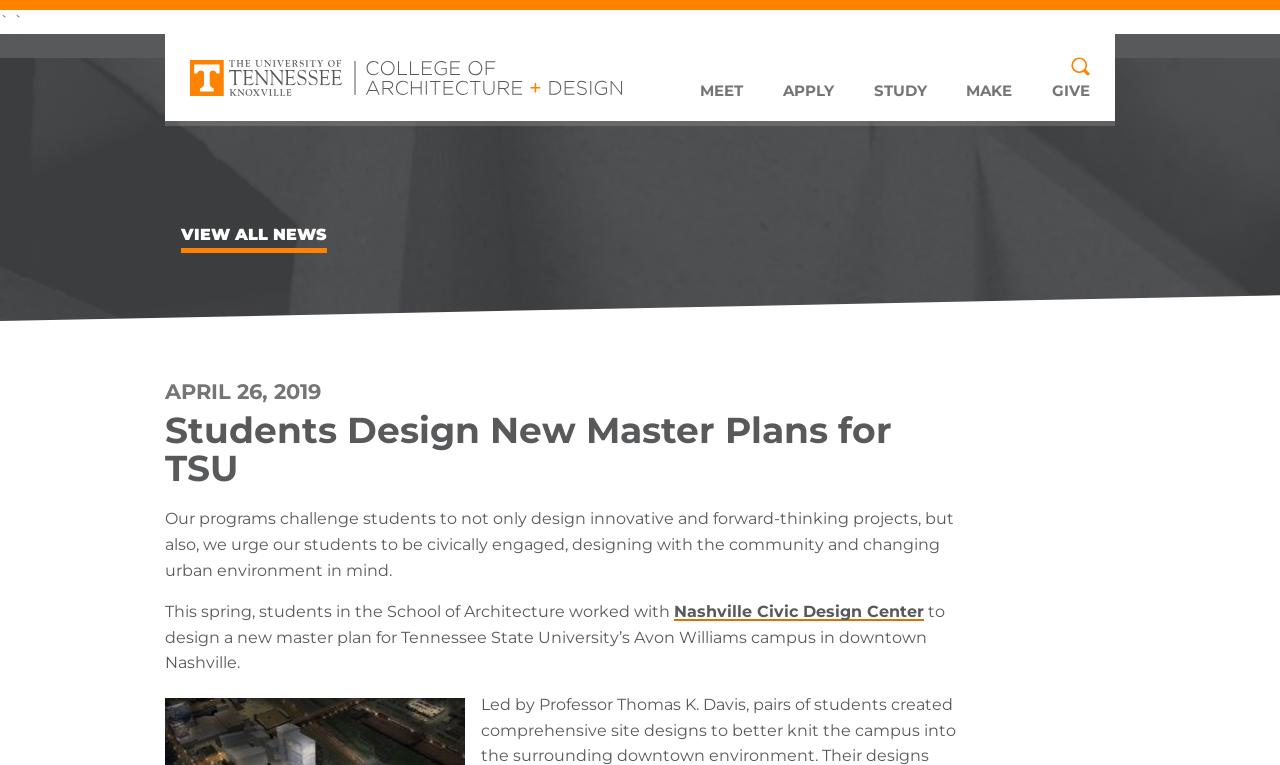Identify the bounding box coordinates of the region that needs to be clicked to carry out this instruction: "search for something". Provide these coordinates as four float numbers ranging from 0 to 1, i.e., [left, top, right, bottom].

[0.837, 0.075, 0.852, 0.103]